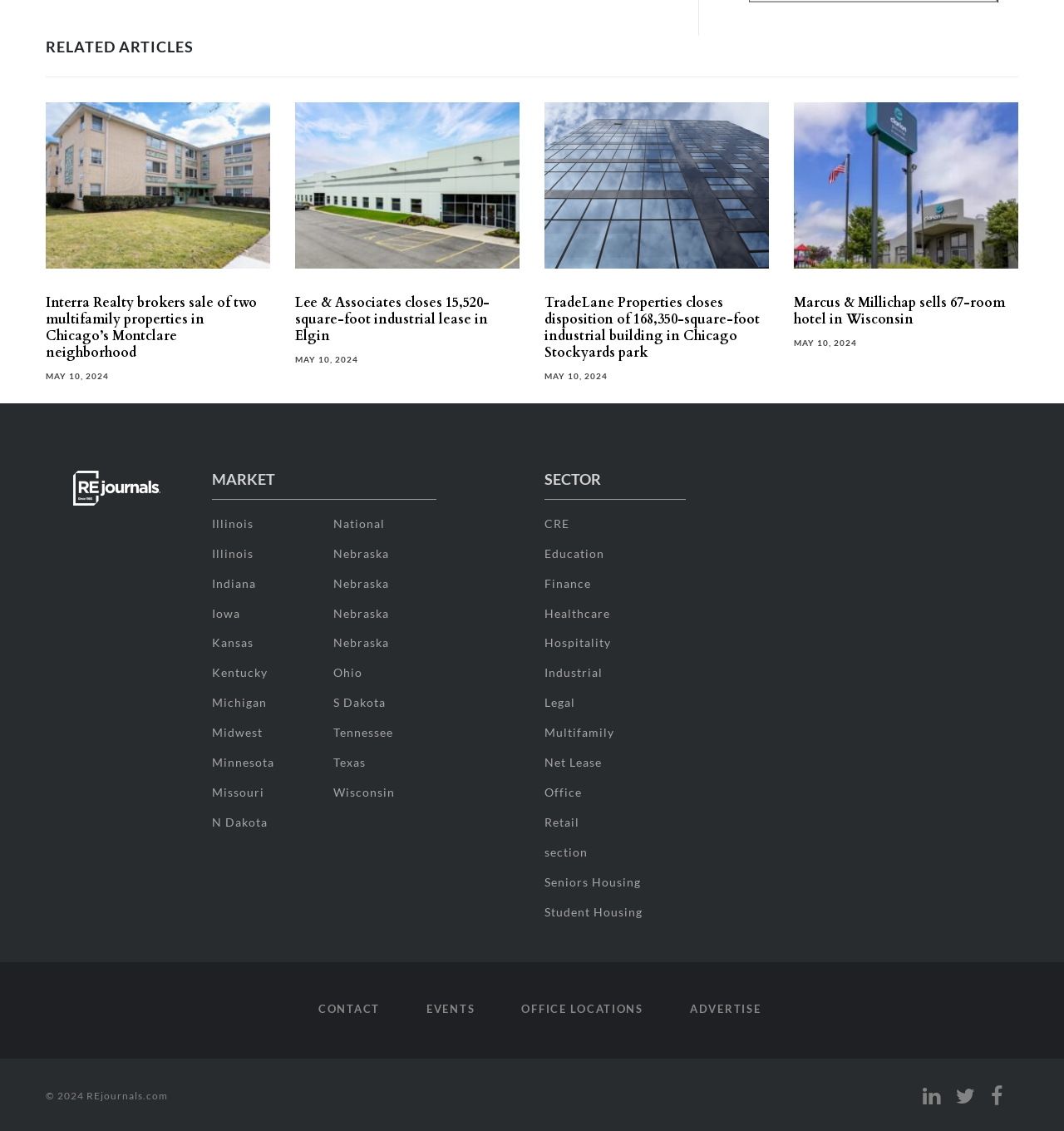Please locate the bounding box coordinates of the element that should be clicked to complete the given instruction: "View the 'MARKET' section".

[0.199, 0.416, 0.41, 0.442]